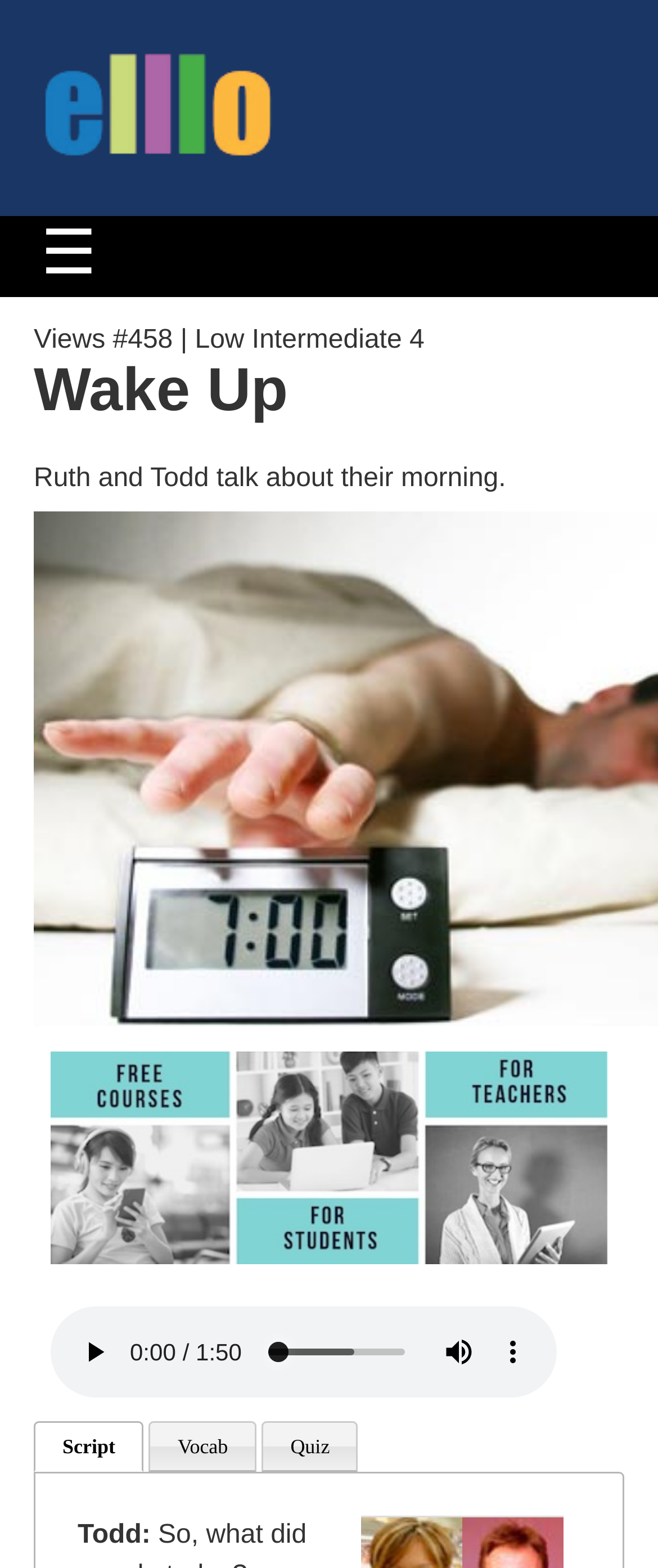Return the bounding box coordinates of the UI element that corresponds to this description: "Port of Melbourne". The coordinates must be given as four float numbers in the range of 0 and 1, [left, top, right, bottom].

None